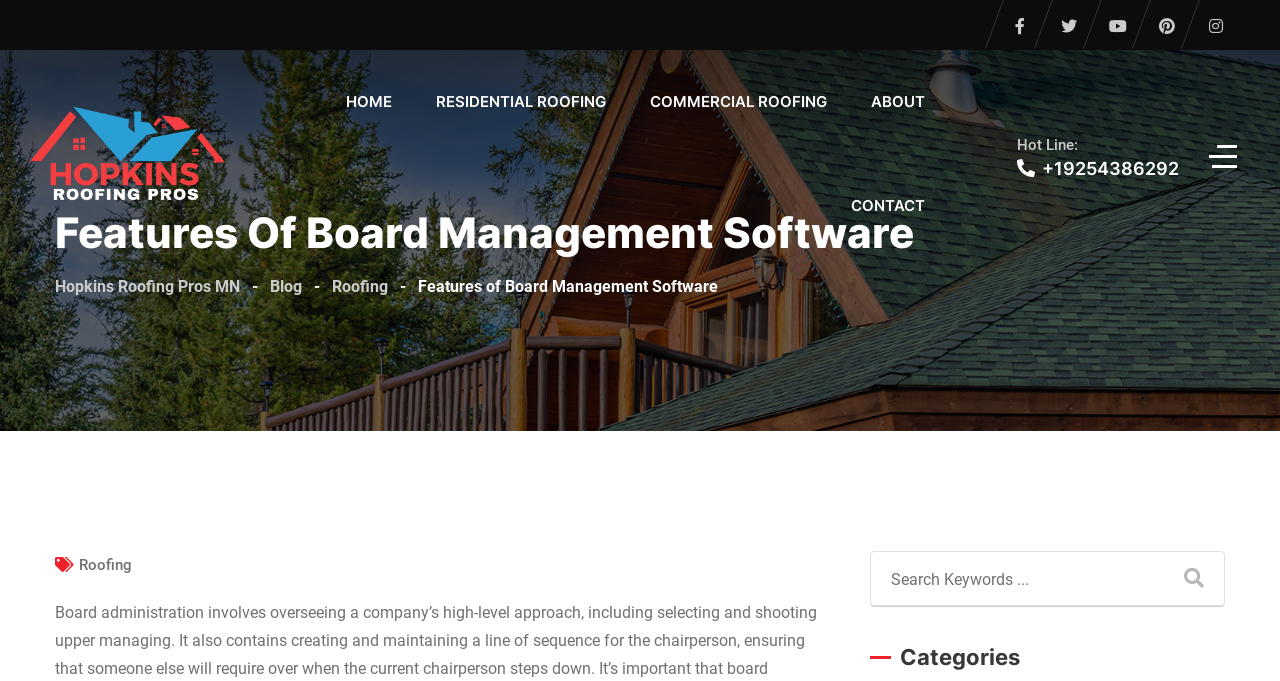Please give a concise answer to this question using a single word or phrase: 
What is the purpose of the search bar?

To search keywords